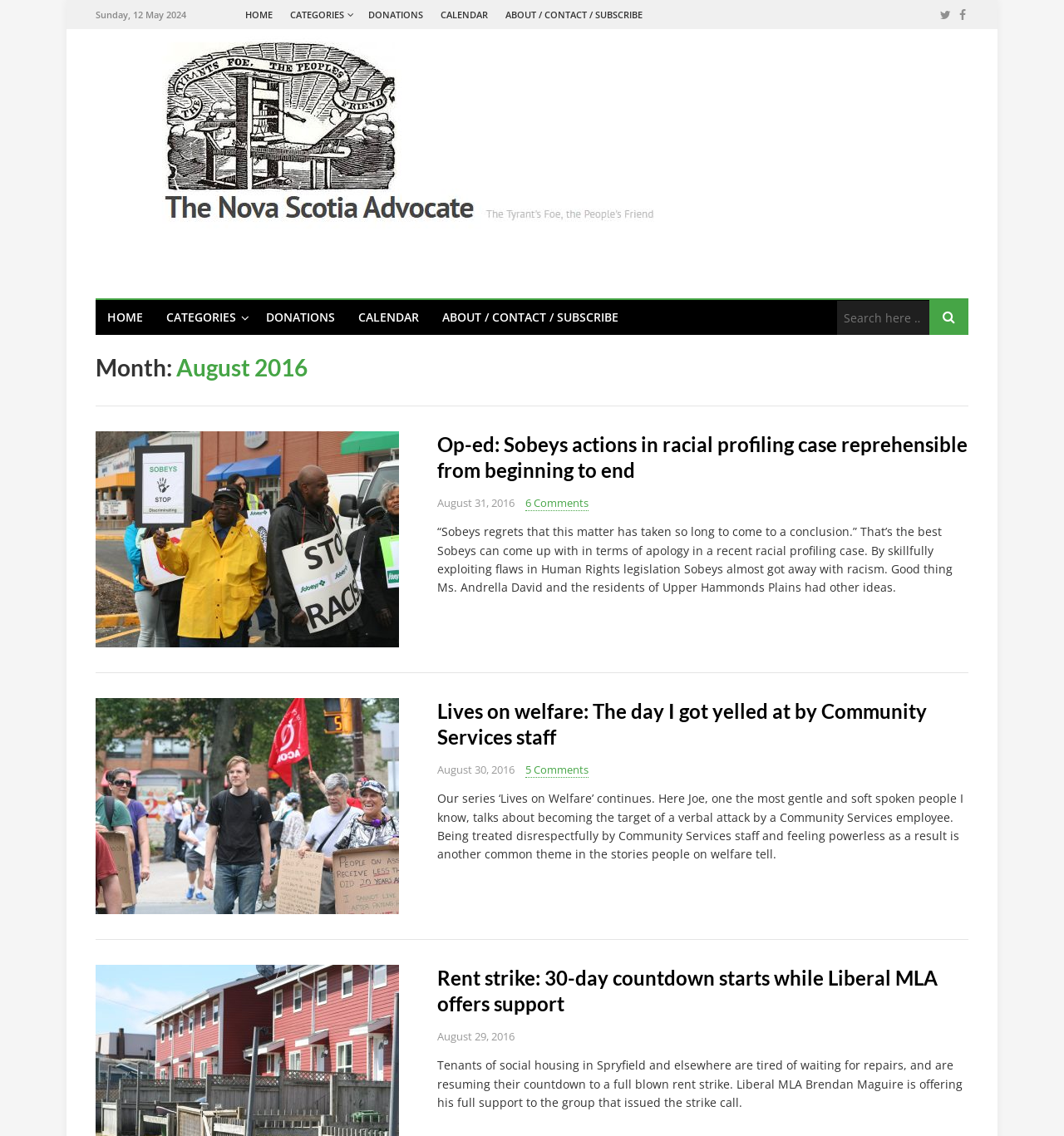How many main navigation links are there?
Use the image to give a comprehensive and detailed response to the question.

The main navigation links are located at the top of the webpage and include 'HOME', 'CATEGORIES', 'DONATIONS', 'CALENDAR', and 'ABOUT / CONTACT / SUBSCRIBE'. These links can be found by looking at the link elements with coordinates [0.23, 0.0, 0.256, 0.026], [0.273, 0.0, 0.33, 0.026], [0.346, 0.0, 0.398, 0.026], [0.414, 0.0, 0.459, 0.026], and [0.475, 0.0, 0.604, 0.026] respectively.